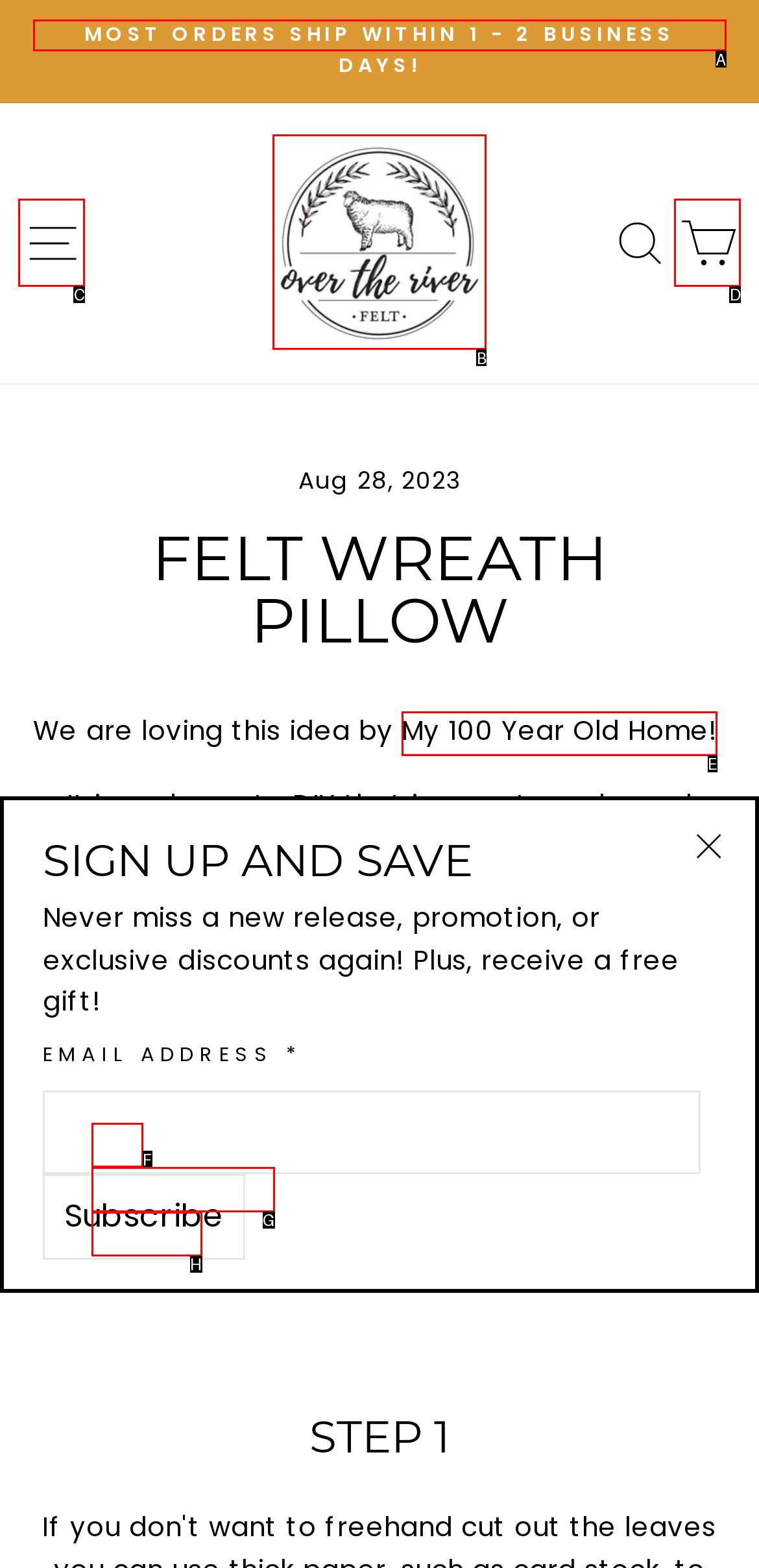Identify the appropriate choice to fulfill this task: Click on 'Over The River Felt'
Respond with the letter corresponding to the correct option.

B